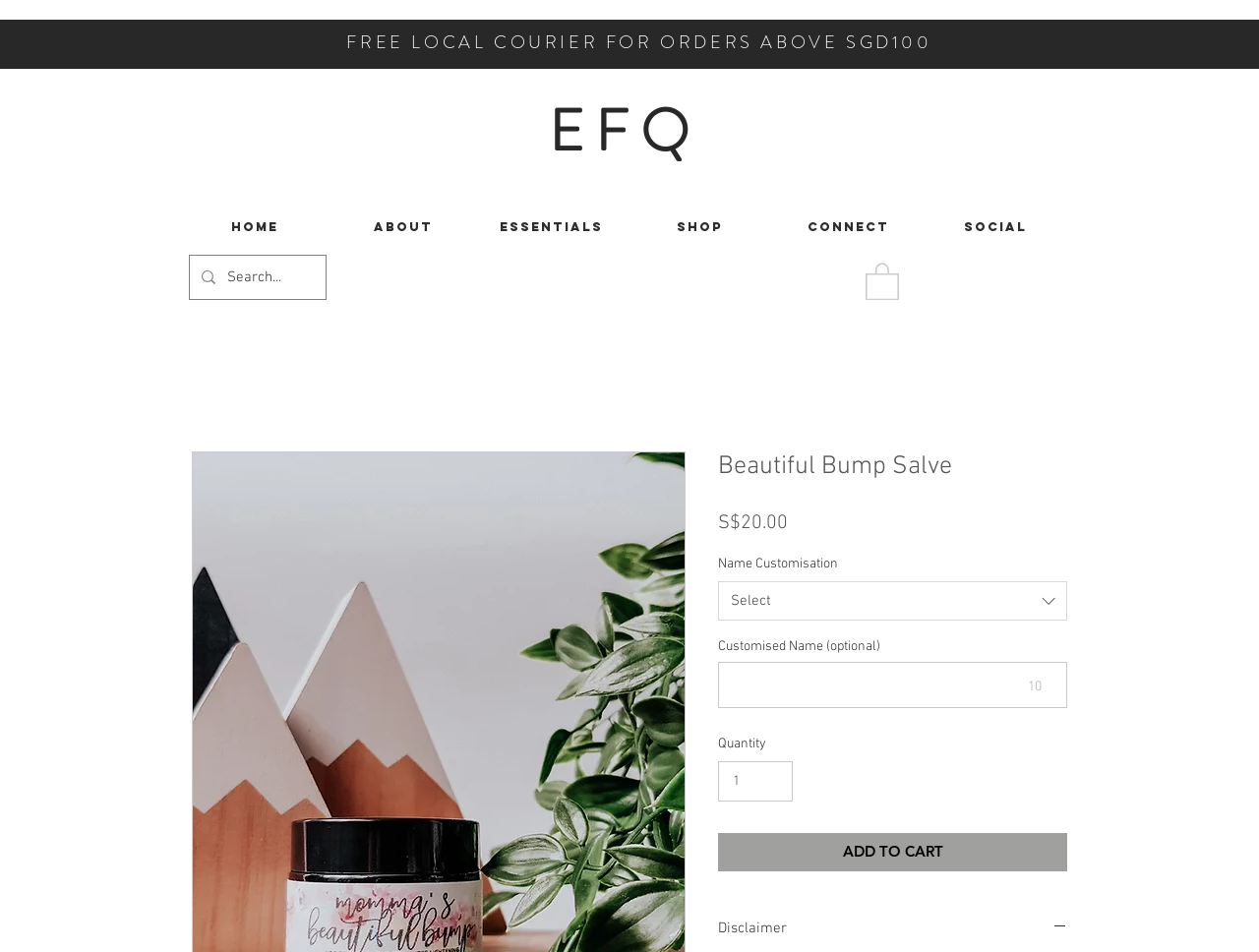Determine the bounding box coordinates of the area to click in order to meet this instruction: "Customize name".

[0.57, 0.696, 0.848, 0.744]